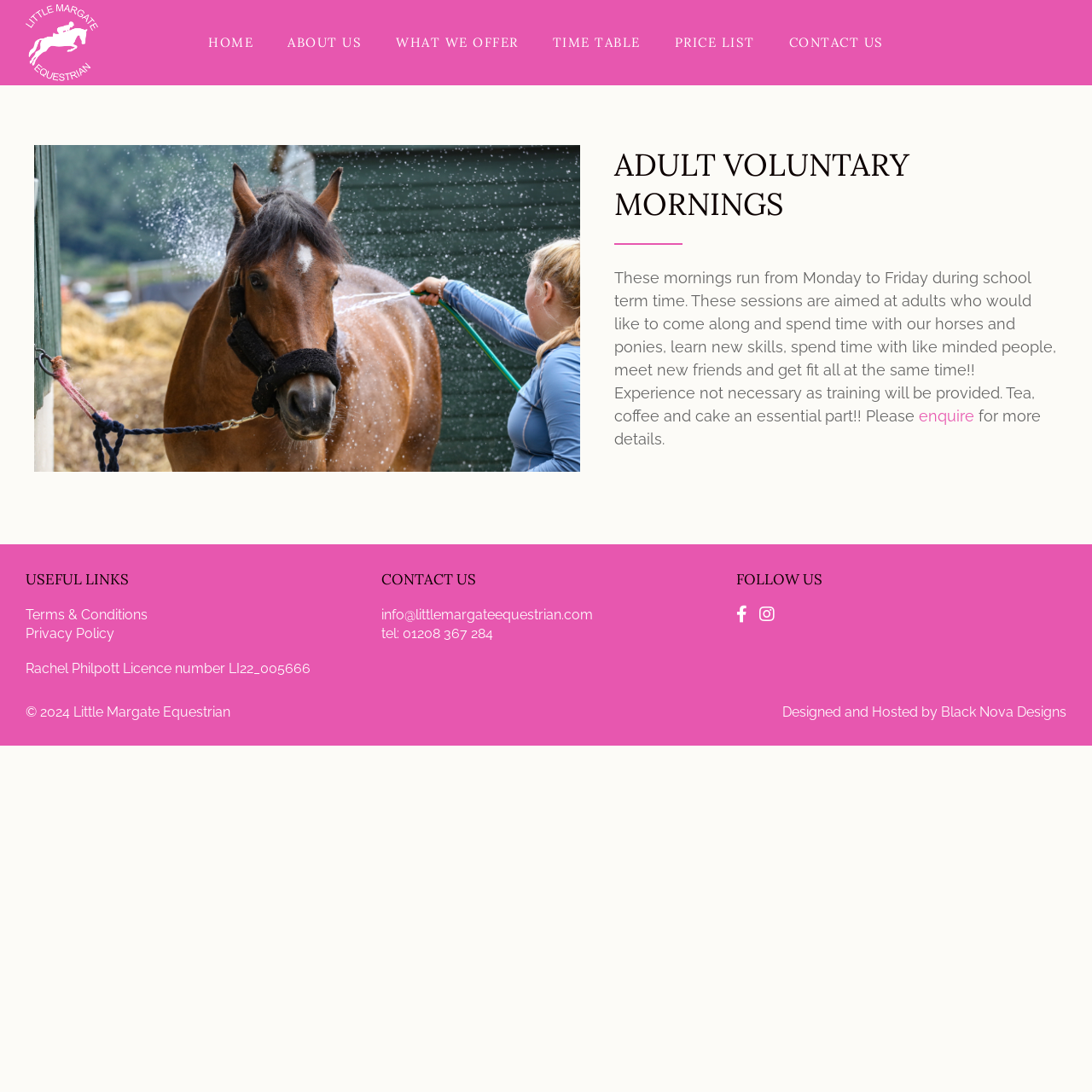Show the bounding box coordinates of the region that should be clicked to follow the instruction: "Click the HOME link."

[0.175, 0.023, 0.248, 0.055]